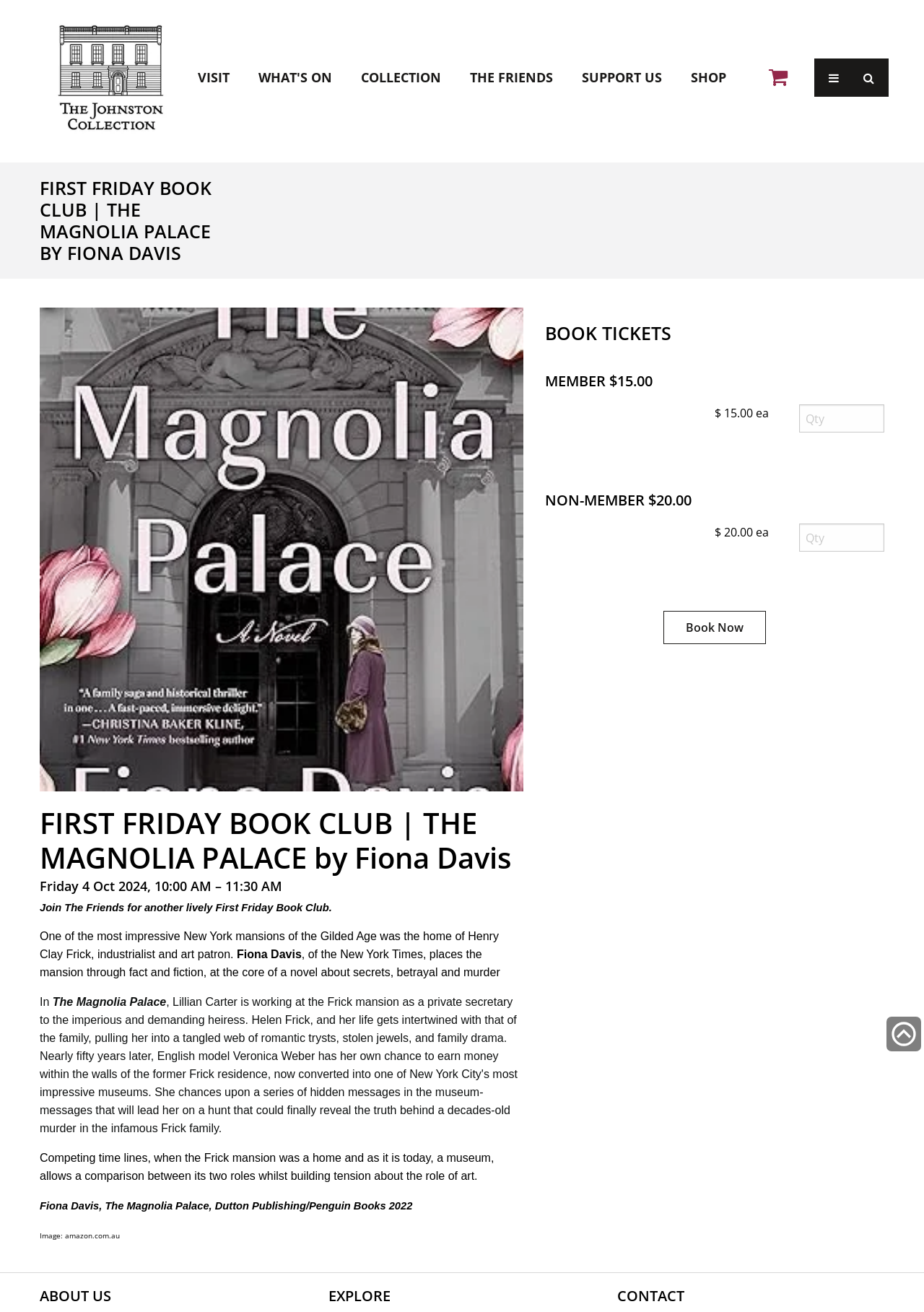Locate the bounding box for the described UI element: "Collection". Ensure the coordinates are four float numbers between 0 and 1, formatted as [left, top, right, bottom].

[0.375, 0.043, 0.493, 0.075]